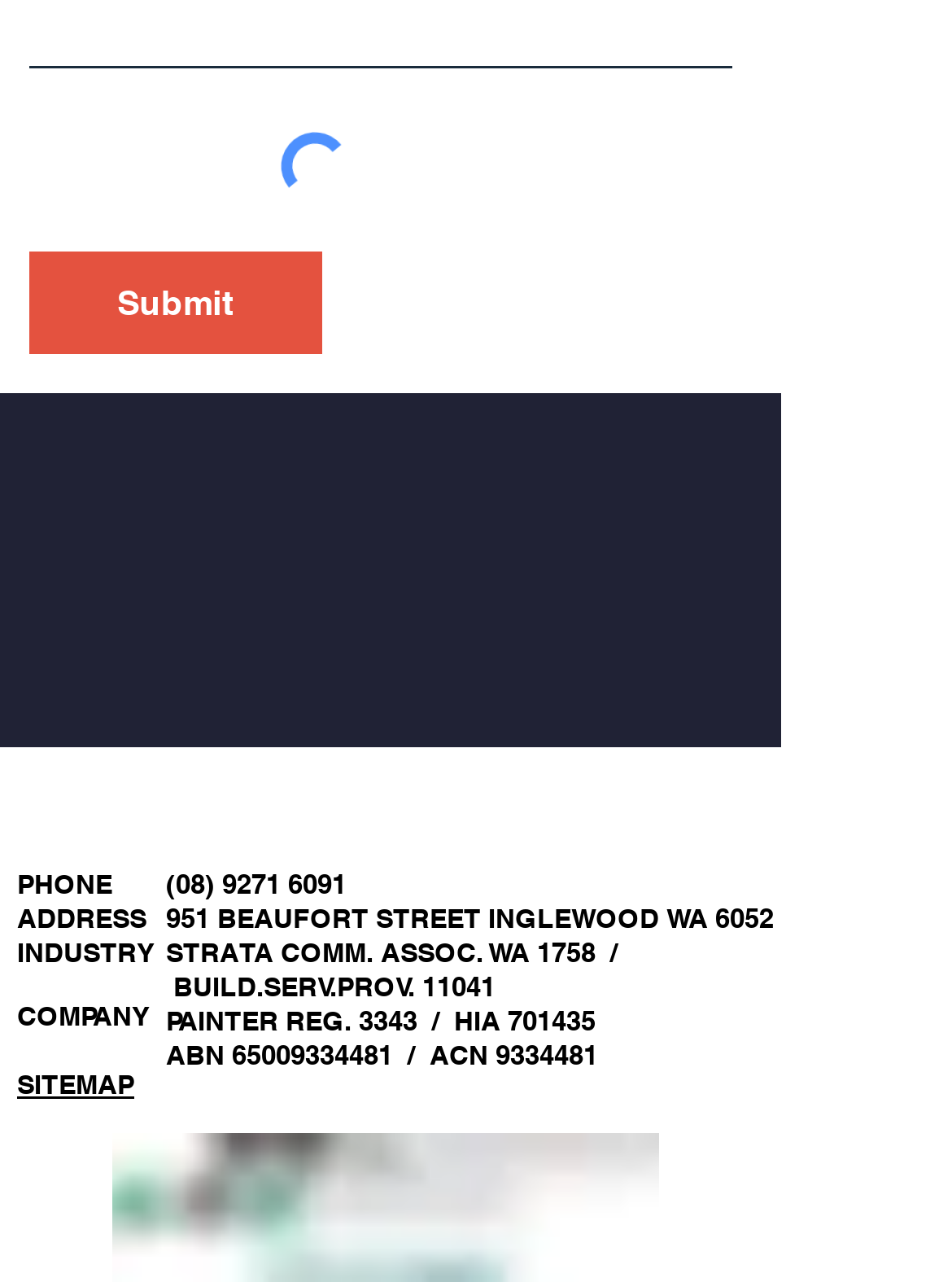Please determine the bounding box coordinates of the area that needs to be clicked to complete this task: 'View the Sitemap'. The coordinates must be four float numbers between 0 and 1, formatted as [left, top, right, bottom].

[0.018, 0.832, 0.141, 0.859]